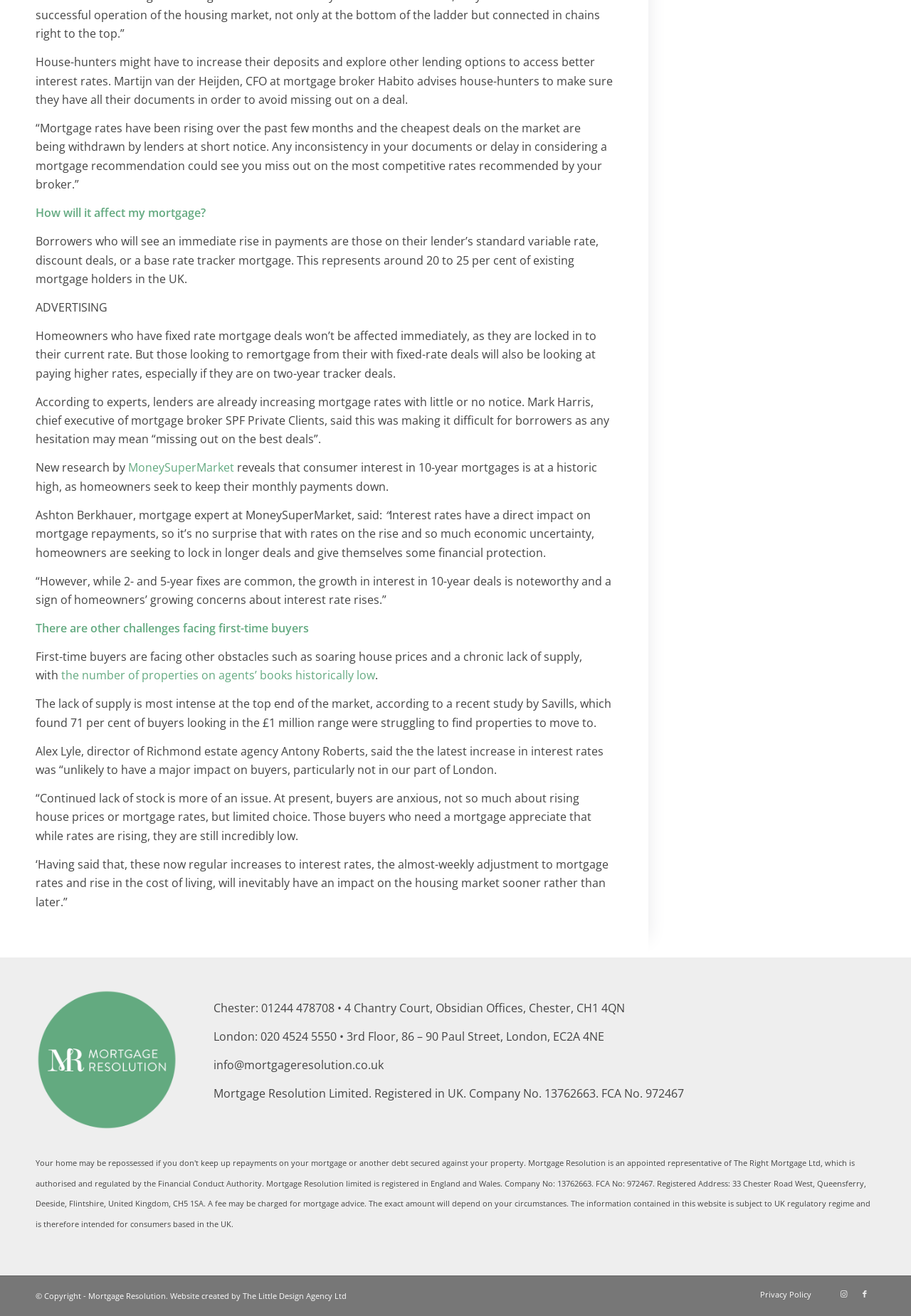Answer the following in one word or a short phrase: 
What percentage of existing mortgage holders in the UK will see an immediate rise in payments?

20 to 25 per cent